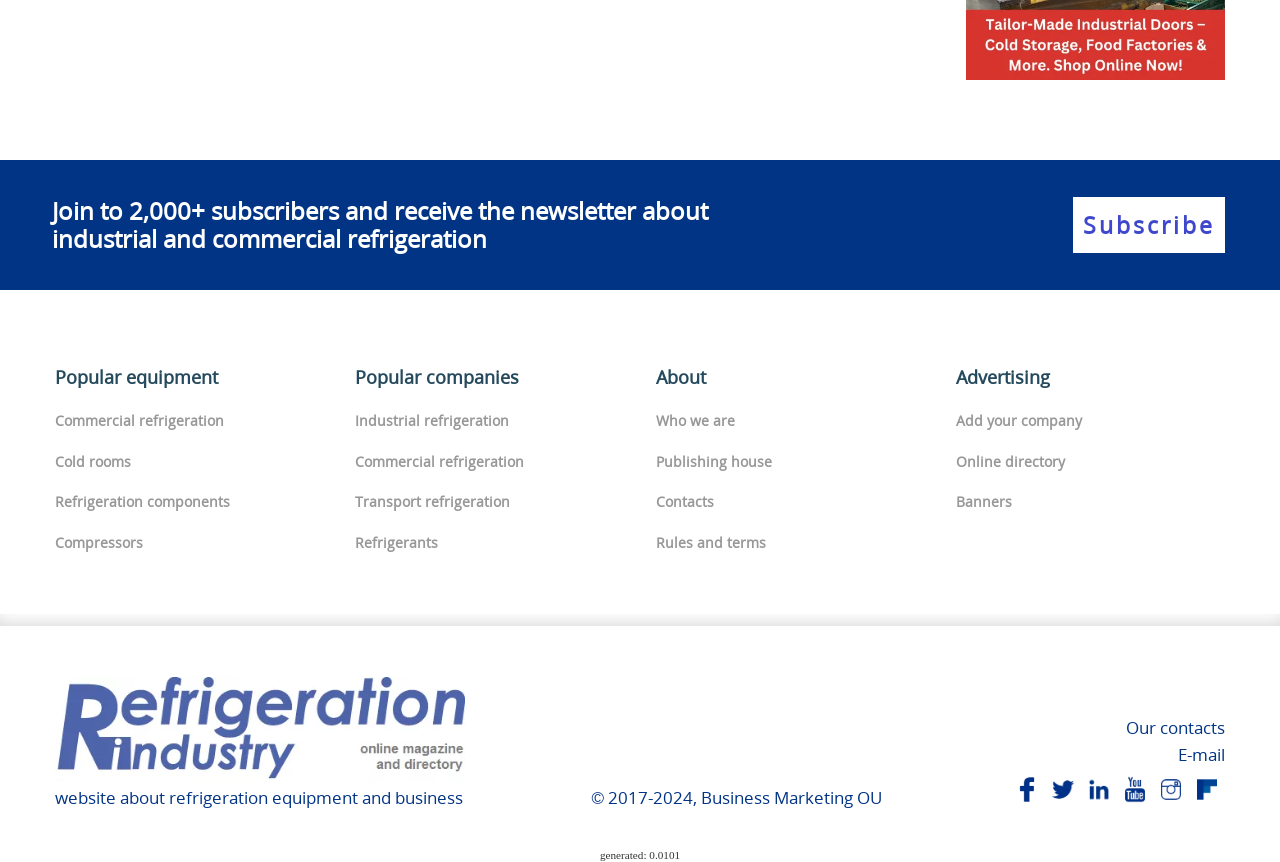With reference to the screenshot, provide a detailed response to the question below:
What is the name of the publishing house?

The webpage mentions a 'Publishing house' link in the 'About' section, but it does not specify the name of the publishing house.